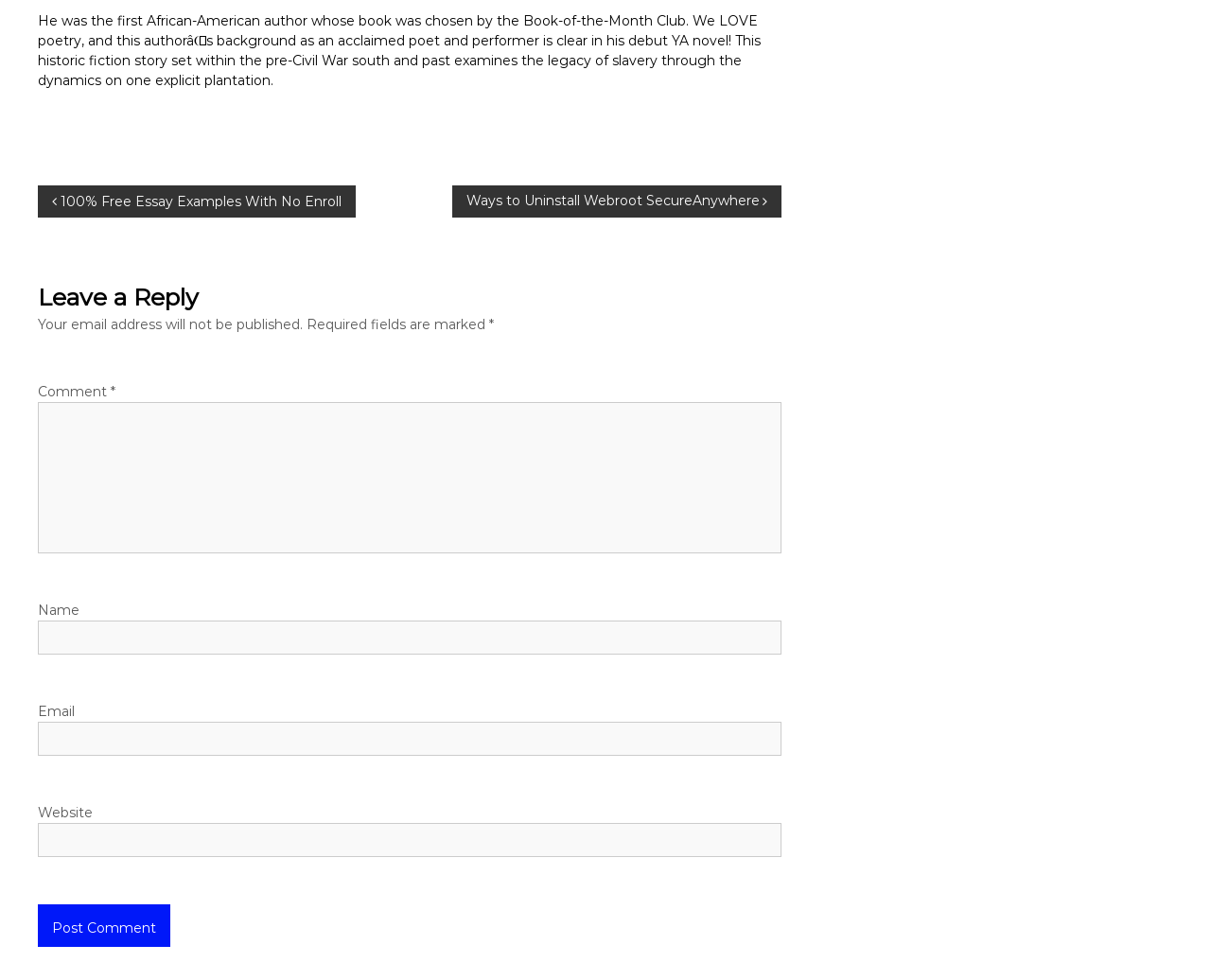Given the element description Ways to Uninstall Webroot SecureAnywhere, specify the bounding box coordinates of the corresponding UI element in the format (top-left x, top-left y, bottom-right x, bottom-right y). All values must be between 0 and 1.

[0.373, 0.189, 0.645, 0.222]